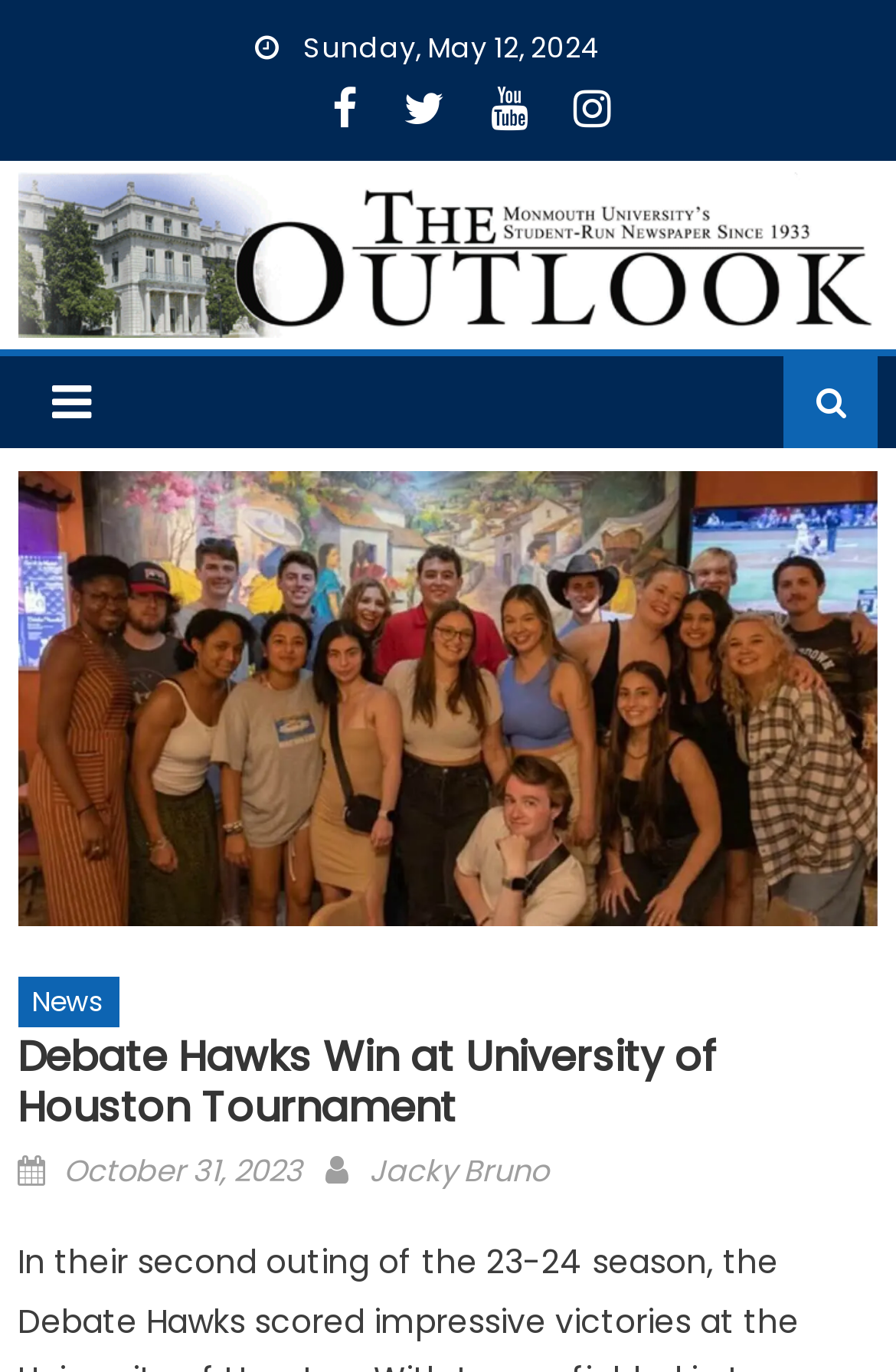What is the topic of the article?
Look at the image and construct a detailed response to the question.

I found the topic of the article by looking at the main heading, which is 'Debate Hawks Win at University of Houston Tournament'.